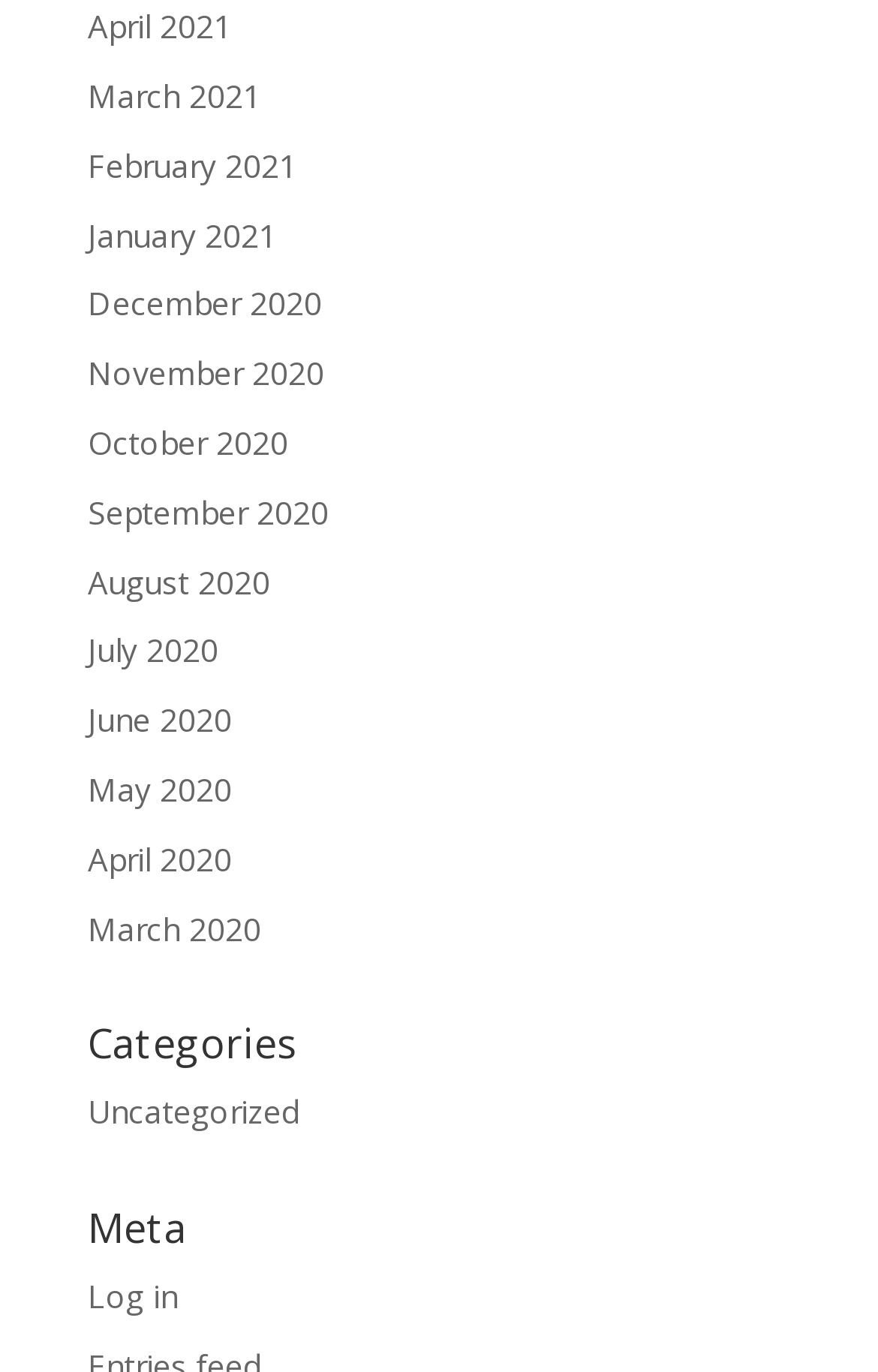What is the purpose of the 'Meta' section?
Provide a detailed answer to the question using information from the image.

The 'Meta' section appears to provide access to meta functions such as logging in, suggesting that this section is related to user management or website administration.